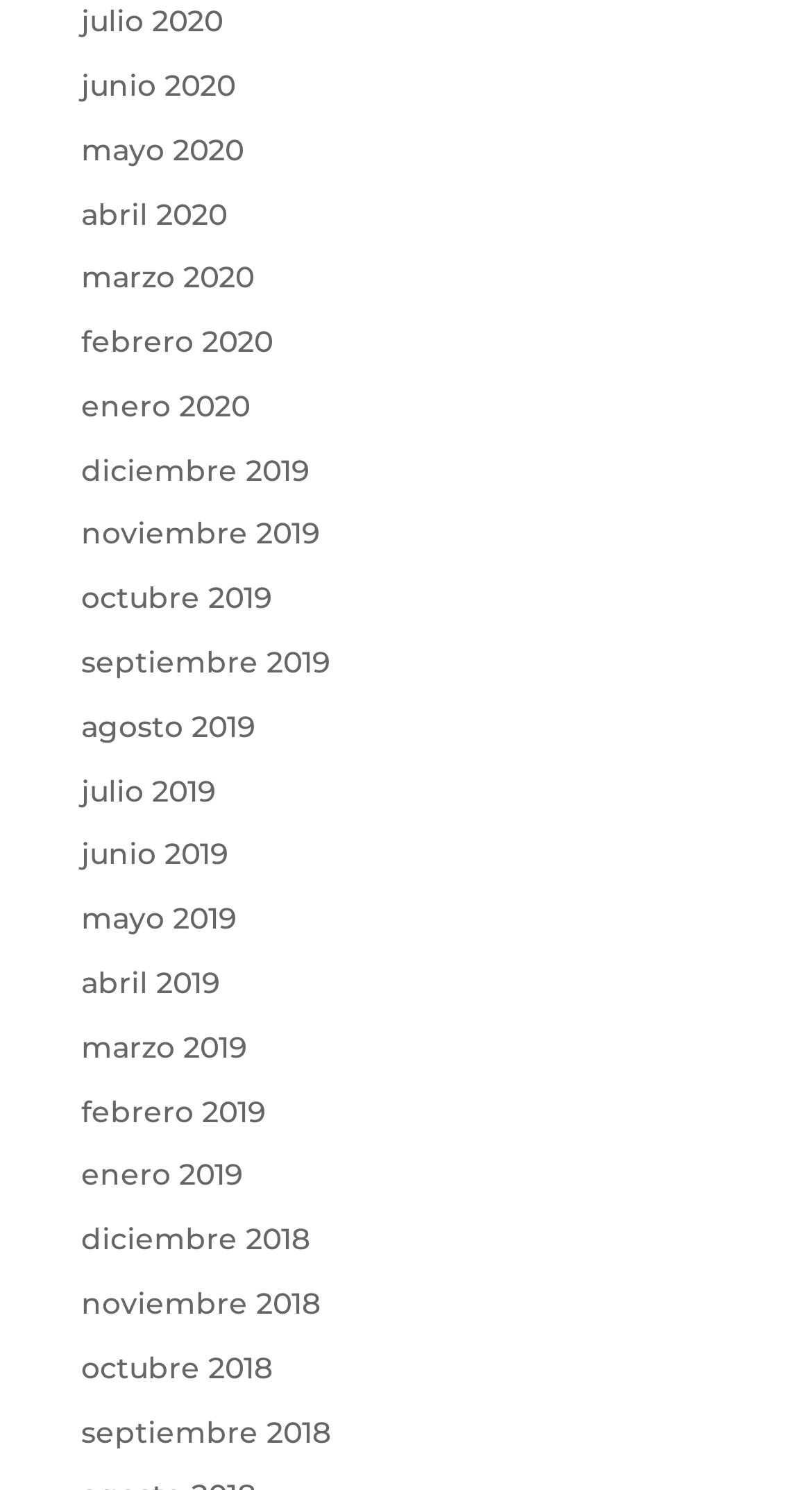Answer the question using only one word or a concise phrase: What is the earliest month listed on the webpage?

Septiembre 2018